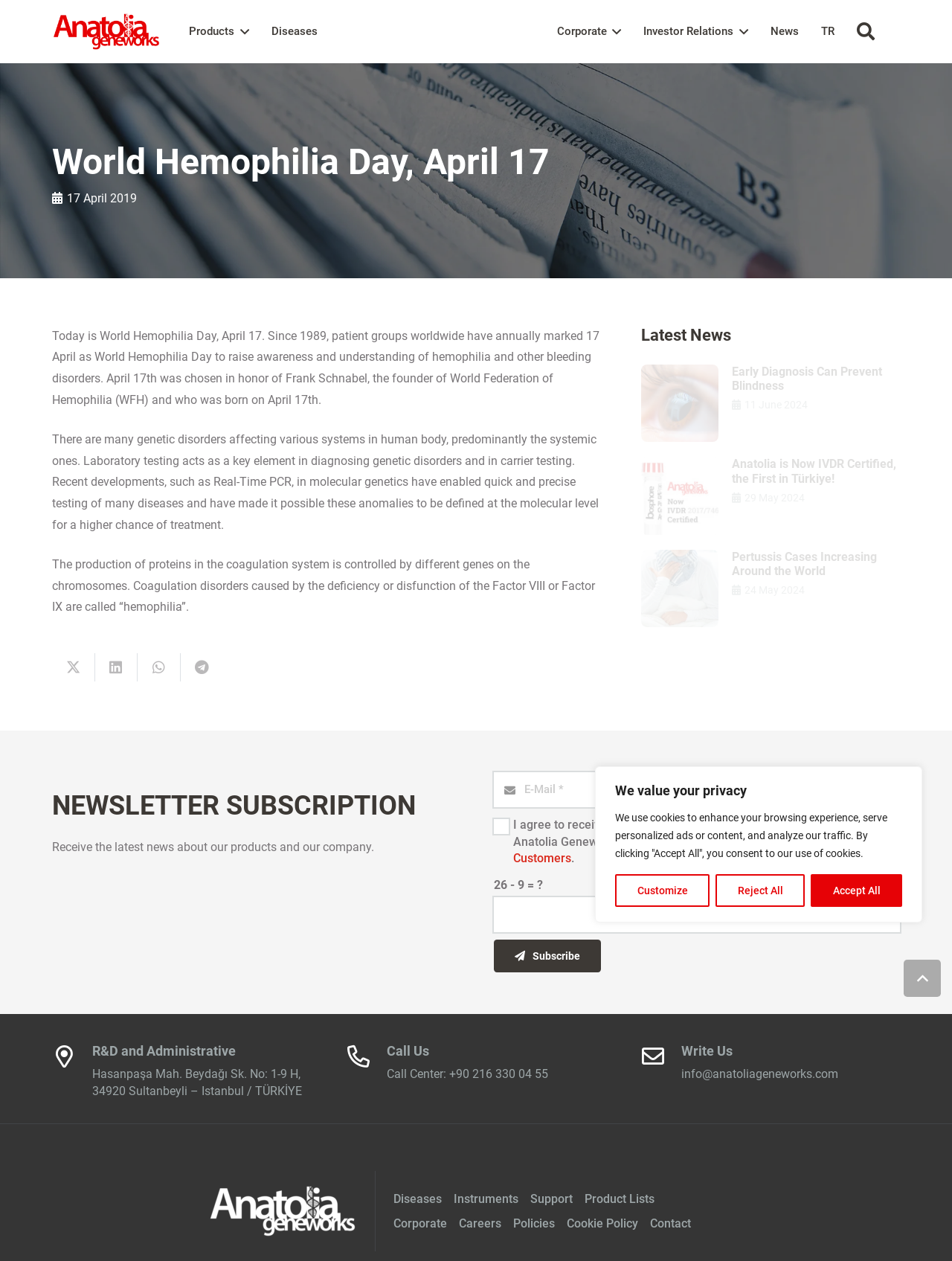Point out the bounding box coordinates of the section to click in order to follow this instruction: "Click the Search button".

[0.888, 0.012, 0.93, 0.038]